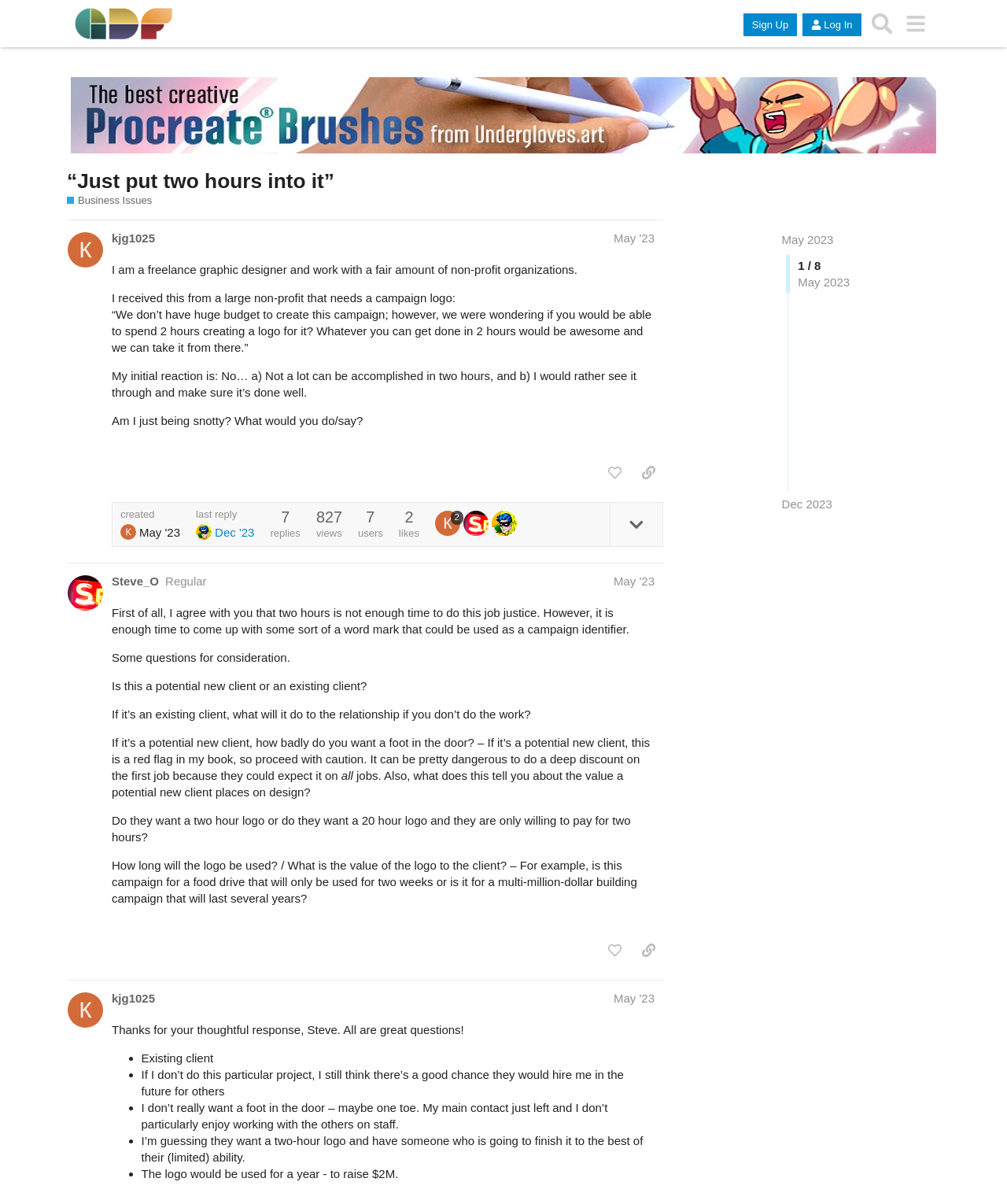Refer to the image and provide an in-depth answer to the question: 
Who is the author of the first post?

The author of the first post is kjg1025, as indicated by the link 'kjg1025' in the webpage, which is associated with the heading 'kjg1025 May '23'.